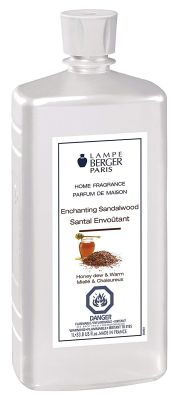Describe the image with as much detail as possible.

The image features a bottle of Lampe Berger's "Enchanting Sandalwood" home fragrance, elegantly designed with a sleek, transparent container that allows the rich, light-colored liquid inside to be visible. The label prominently displays the brand "Lampe Berger Paris," emphasizing its association with quality home fragrances. It highlights the scent, "Enchanting Sandalwood" (French: Santal Envoûtant), and describes its aromatic profile, which includes sweet honey notes and warm, earthy tones. 

This fragrance aims to create a cozy atmosphere, combining the comforting aromas of sandalwood with fruity and floral undertones. The warning symbol on the label suggests appropriate caution, indicating that this product may require safe handling. Perfect for enhancing any living space, this is ideal for those who appreciate luxurious and sophisticated home fragrances.